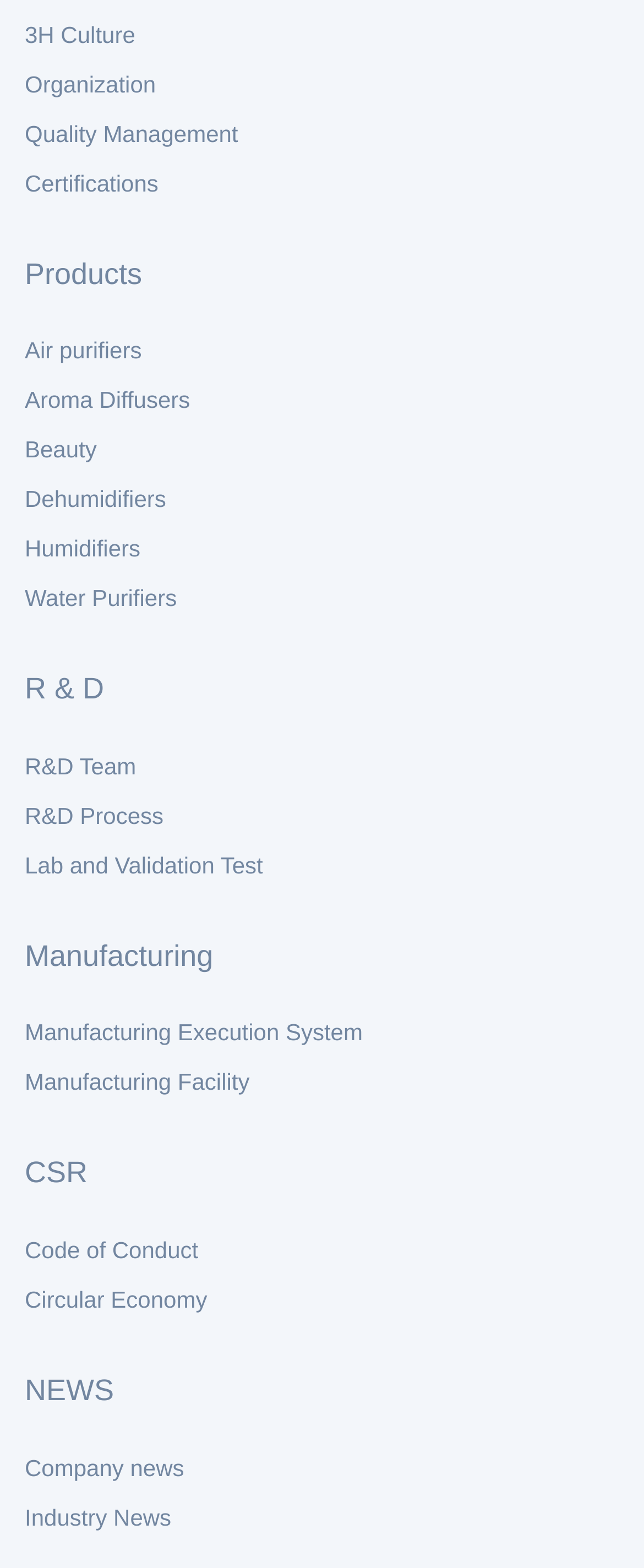Give a concise answer of one word or phrase to the question: 
How many links are under R & D?

3